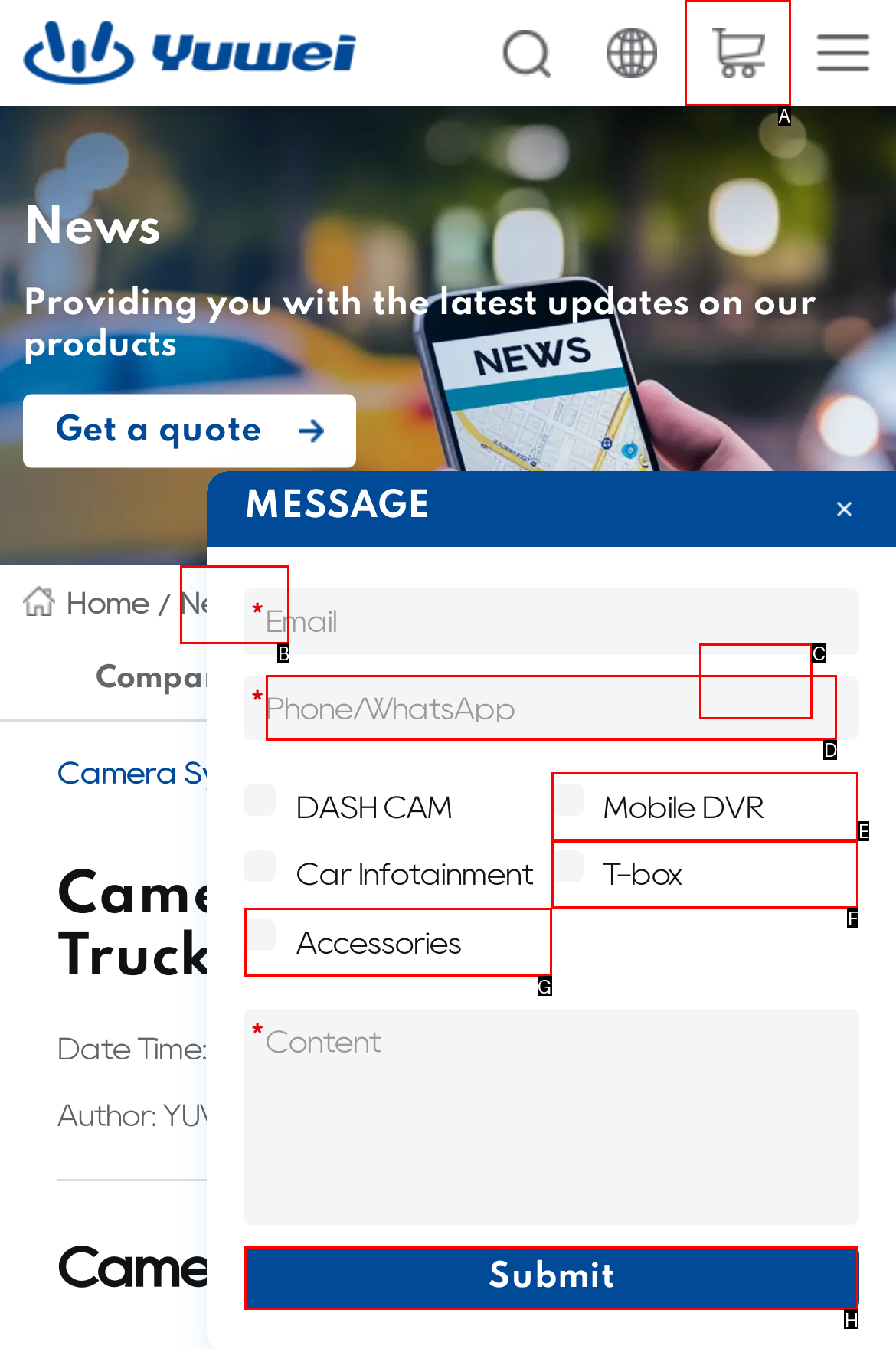Select the letter of the element you need to click to complete this task: Submit the form
Answer using the letter from the specified choices.

H